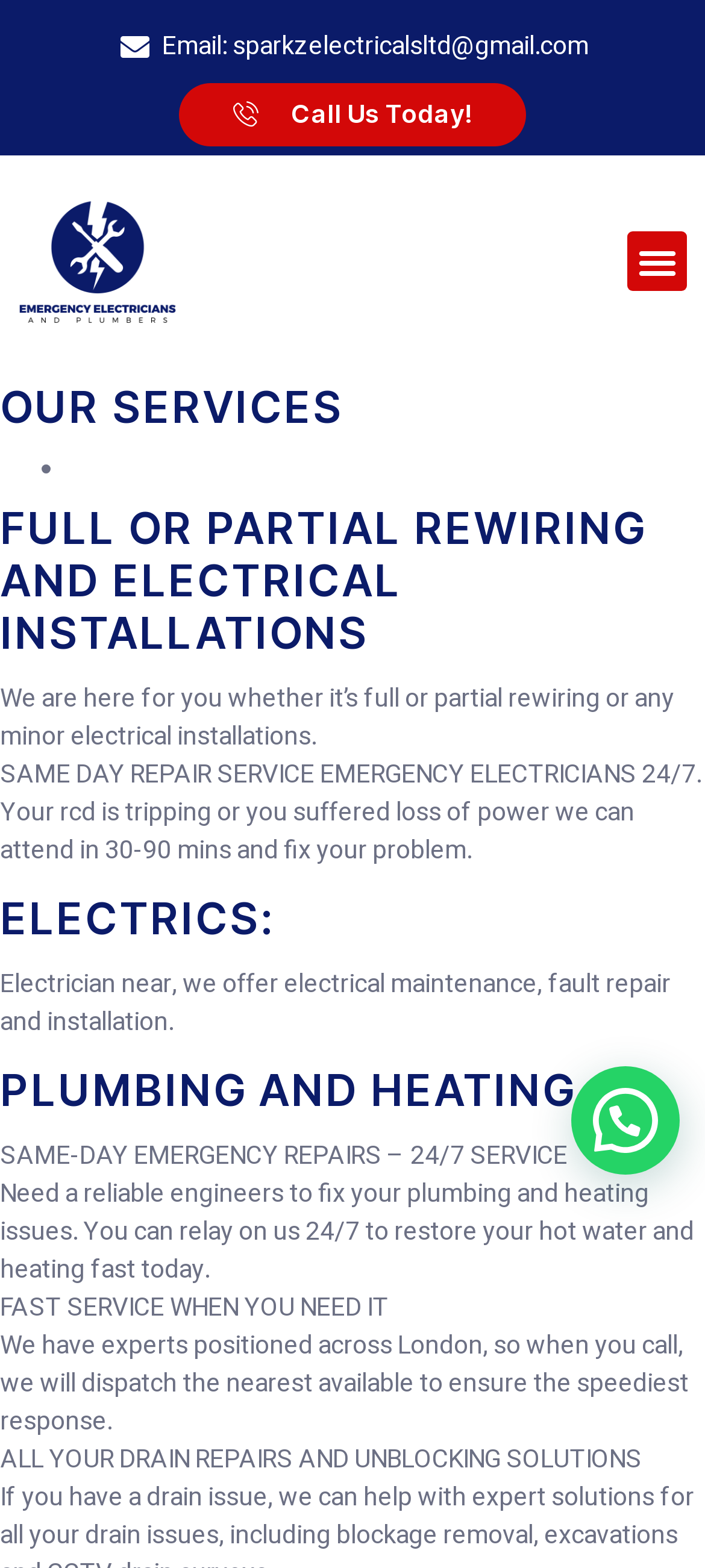What is the company's email address?
Please provide a comprehensive and detailed answer to the question.

I found the email address by looking at the link element with the text 'Email: sparkzelectricalsltd@gmail.com' which is located at the top of the page.